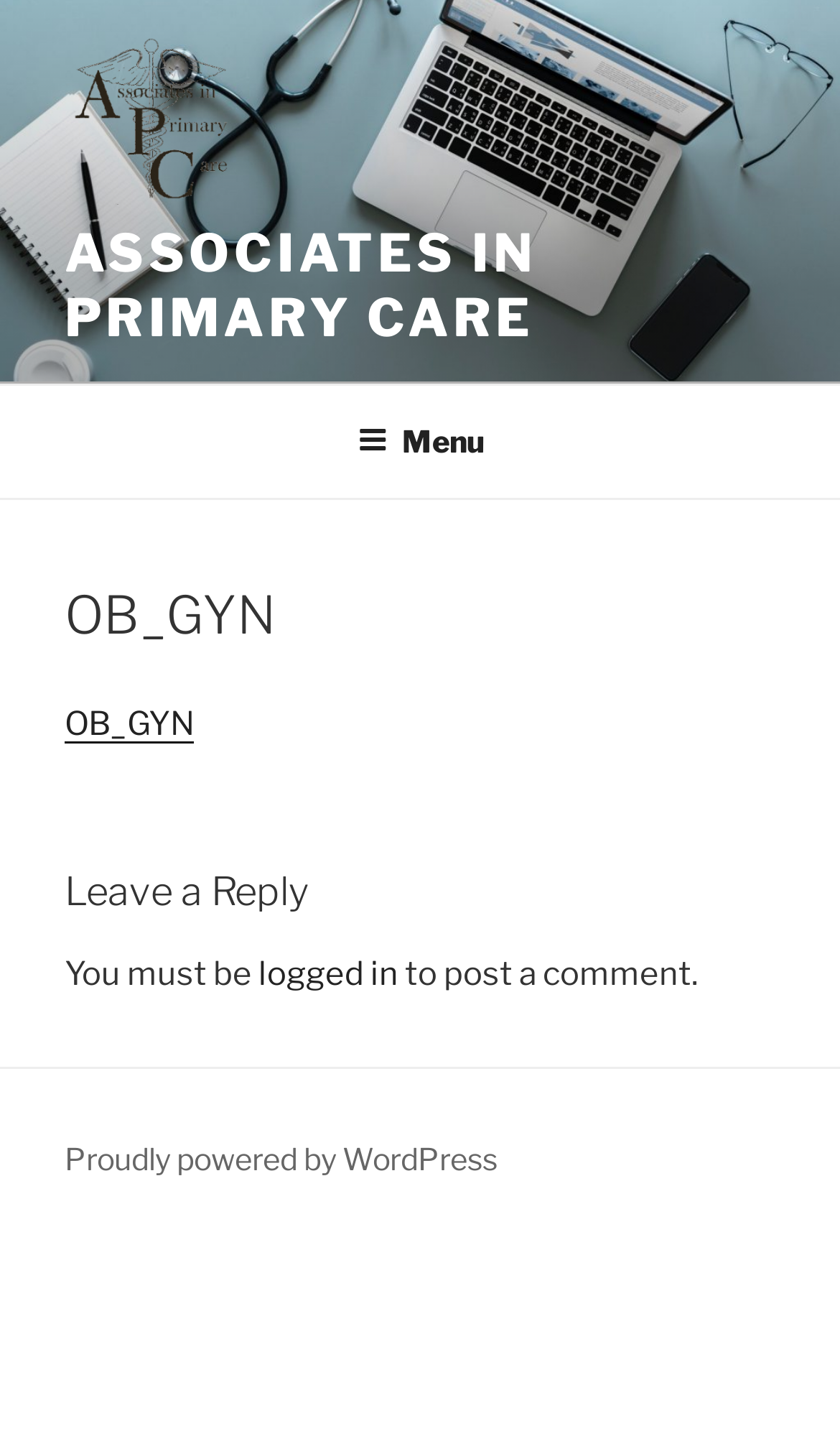Identify the bounding box of the HTML element described here: "logged in". Provide the coordinates as four float numbers between 0 and 1: [left, top, right, bottom].

[0.308, 0.667, 0.474, 0.694]